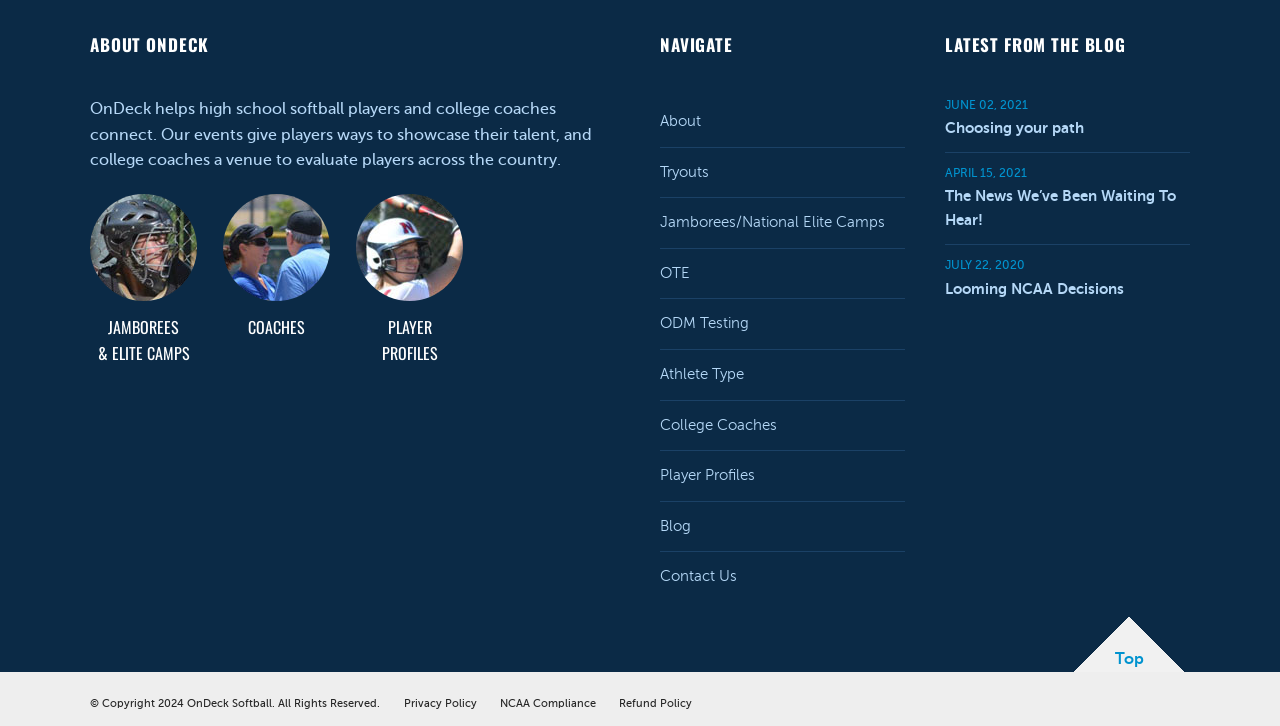Use a single word or phrase to answer the question: 
What is the copyright year of OnDeck Softball?

2024